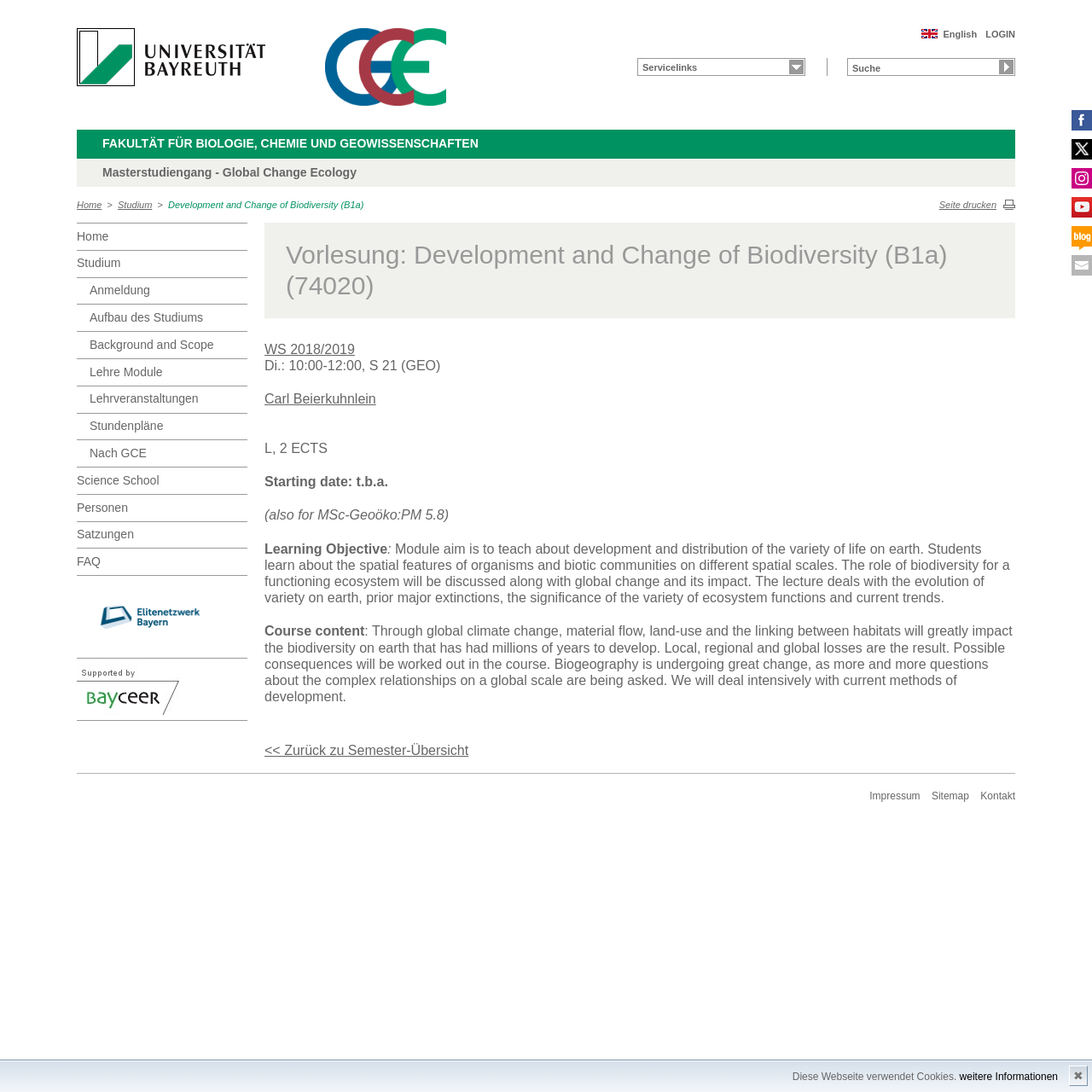Identify the bounding box coordinates of the clickable section necessary to follow the following instruction: "Click the 'English' link". The coordinates should be presented as four float numbers from 0 to 1, i.e., [left, top, right, bottom].

[0.864, 0.027, 0.895, 0.036]